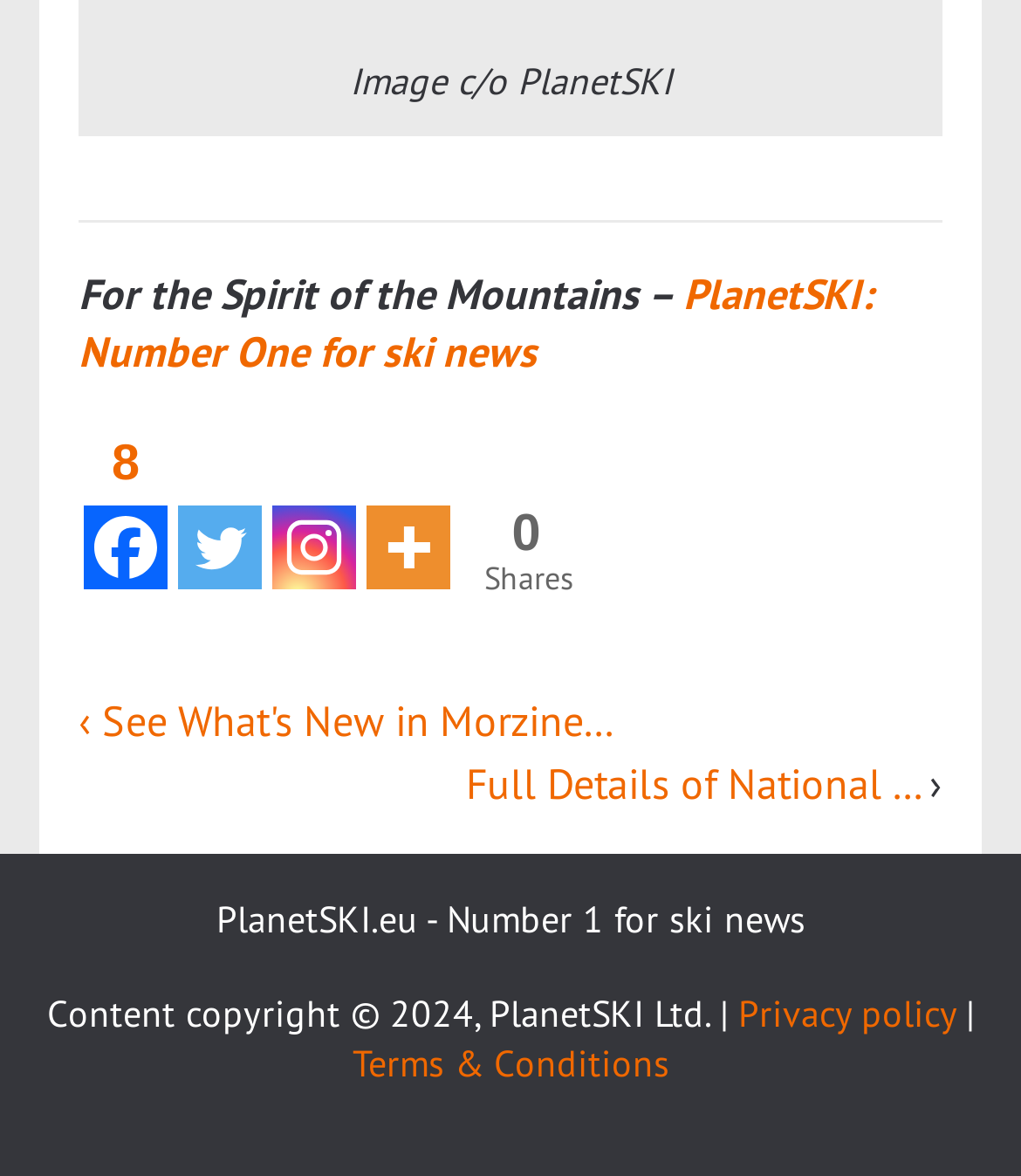Please specify the bounding box coordinates of the clickable region to carry out the following instruction: "Follow PlanetSKI on Twitter". The coordinates should be four float numbers between 0 and 1, in the format [left, top, right, bottom].

[0.174, 0.474, 0.256, 0.609]